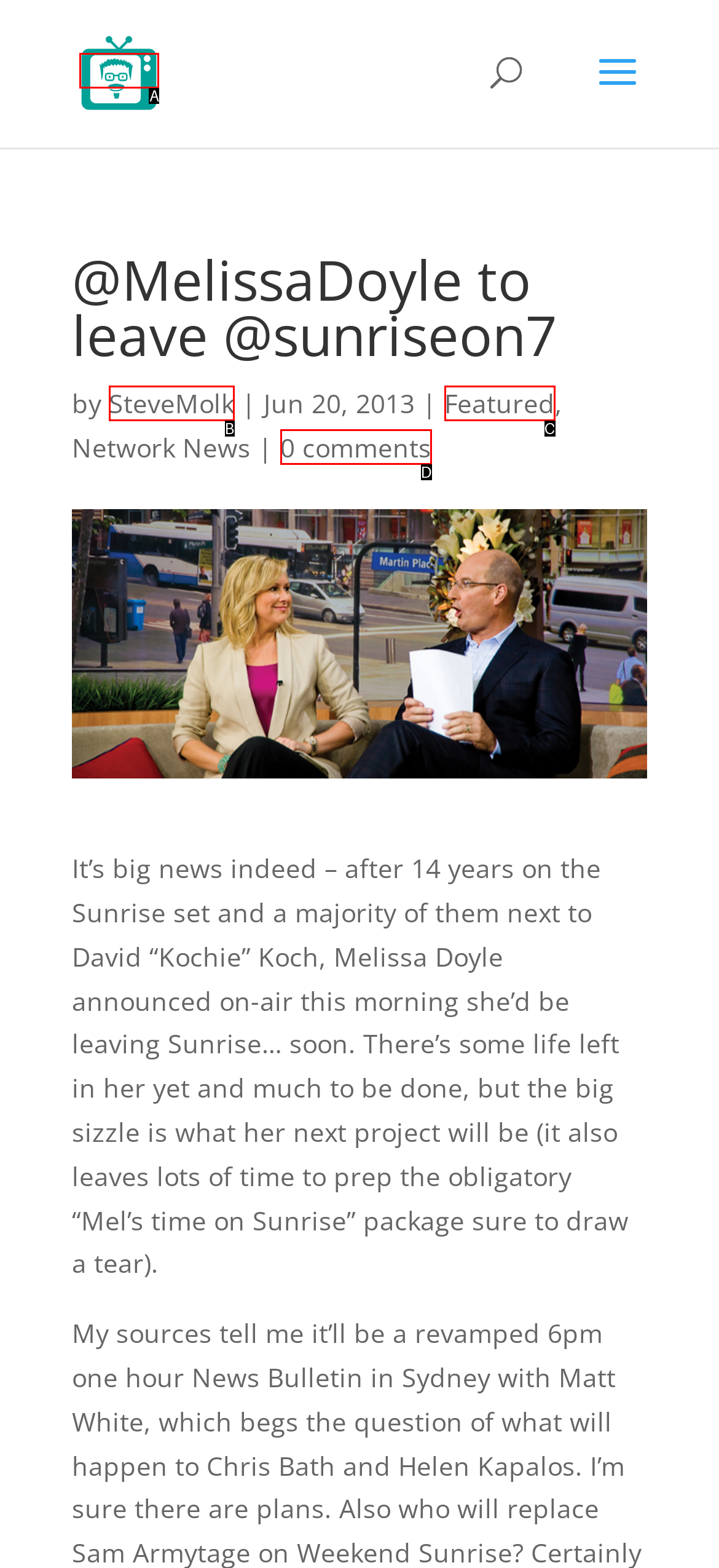Tell me which one HTML element best matches the description: Featured Answer with the option's letter from the given choices directly.

C